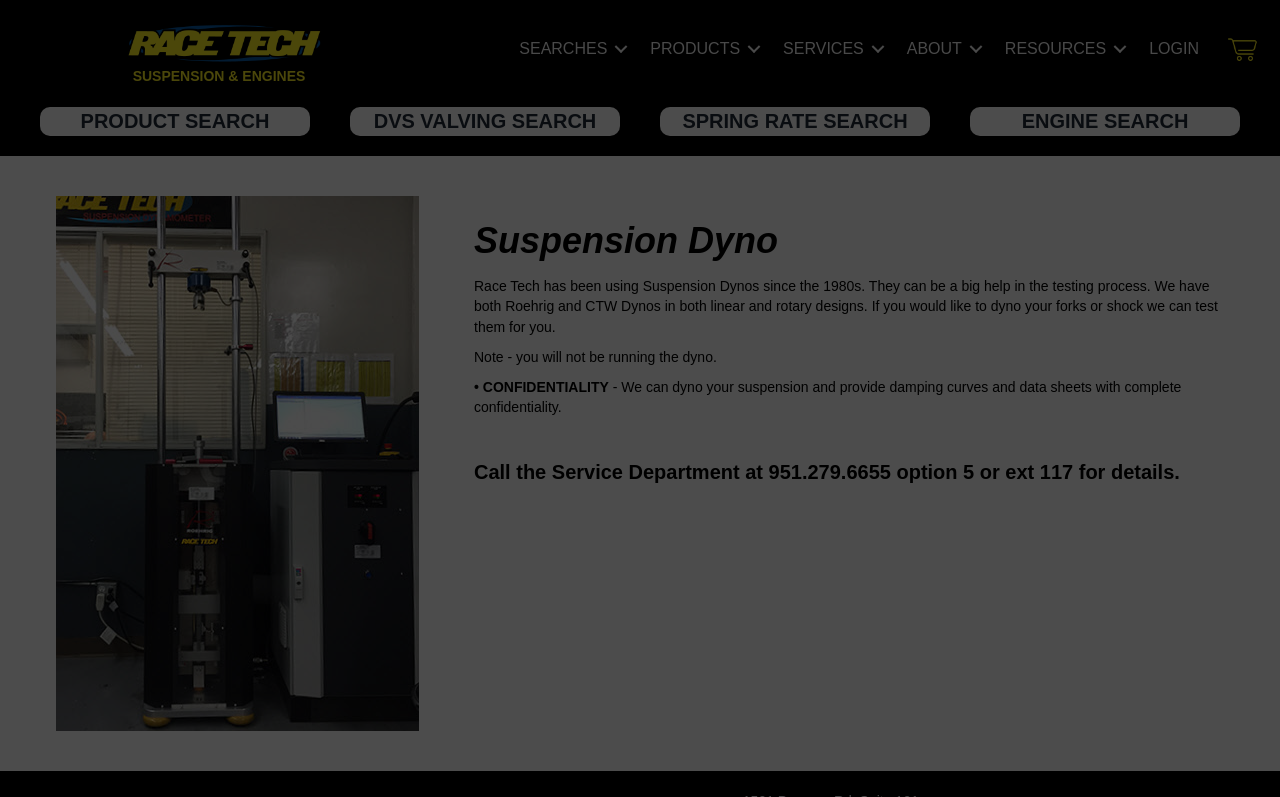Give a concise answer using one word or a phrase to the following question:
How many buttons are there above the main content?

4